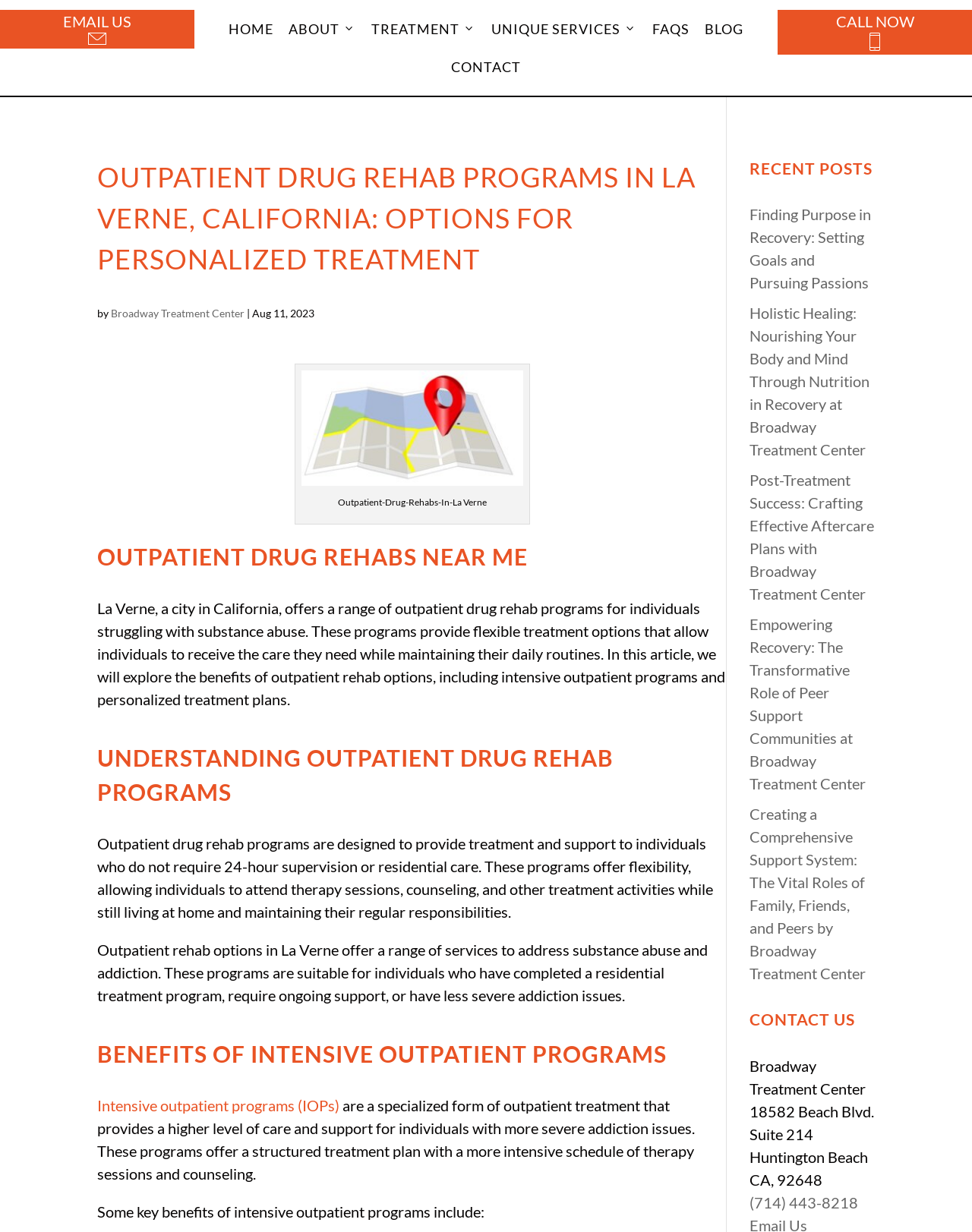Provide your answer in a single word or phrase: 
What is the purpose of intensive outpatient programs?

Provide a higher level of care and support